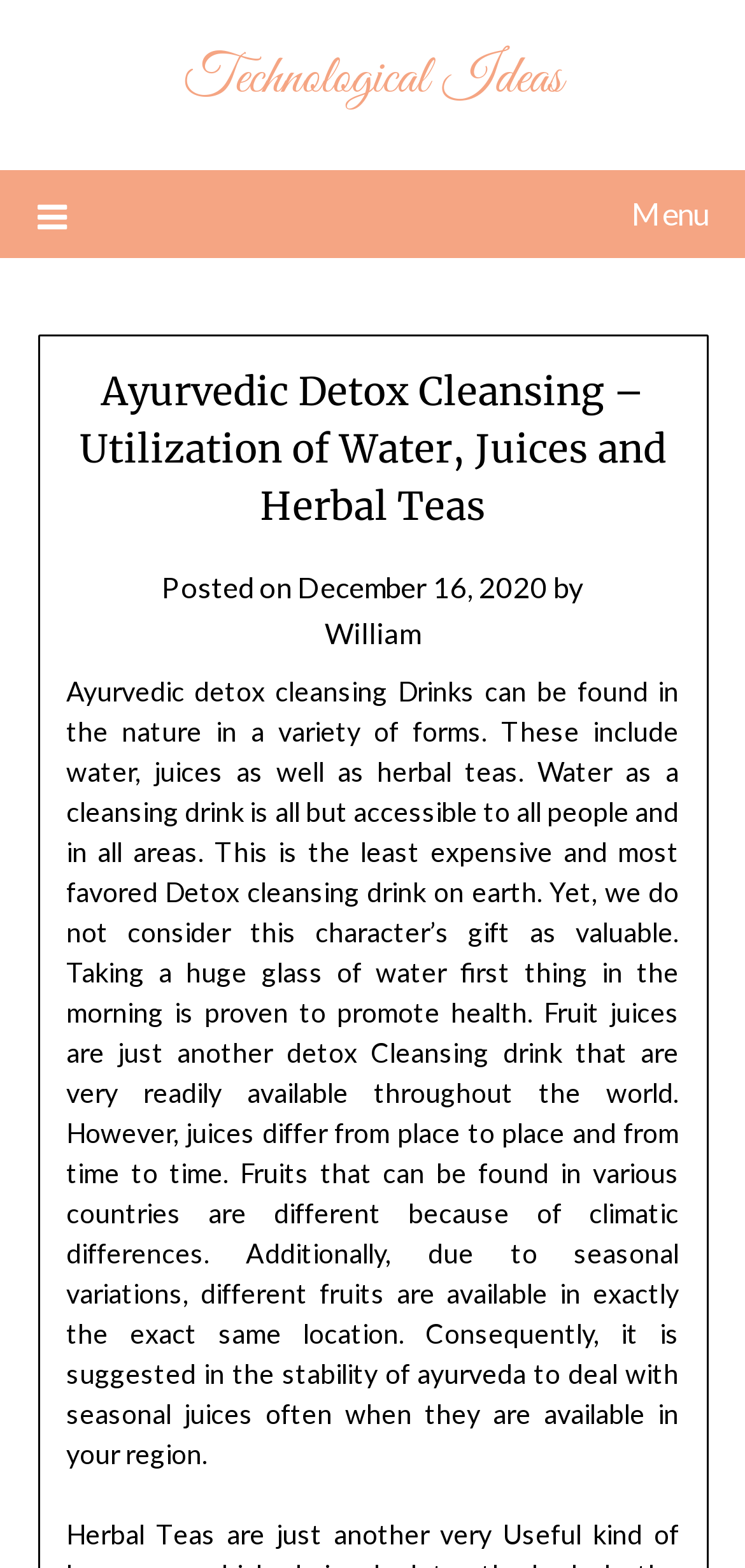Explain in detail what is displayed on the webpage.

The webpage is about Ayurvedic detox cleansing, specifically discussing the utilization of water, juices, and herbal teas. At the top, there is a link to "Technological Ideas" and a menu icon on the left side, which is not expanded. Below the menu icon, there is a header section that spans almost the entire width of the page, containing the title "Ayurvedic Detox Cleansing – Utilization of Water, Juices and Herbal Teas" and some metadata, including the posting date "December 16, 2020" and the author "William".

The main content of the page is a long paragraph of text that discusses the various forms of Ayurvedic detox cleansing drinks found in nature, including water, juices, and herbal teas. The text explains the benefits of drinking water, particularly in the morning, and how fruit juices vary depending on the location and season. The text is positioned below the header section and occupies most of the page's content area.

There are no images on the page, and the overall layout is focused on presenting the text content in a clear and readable manner.